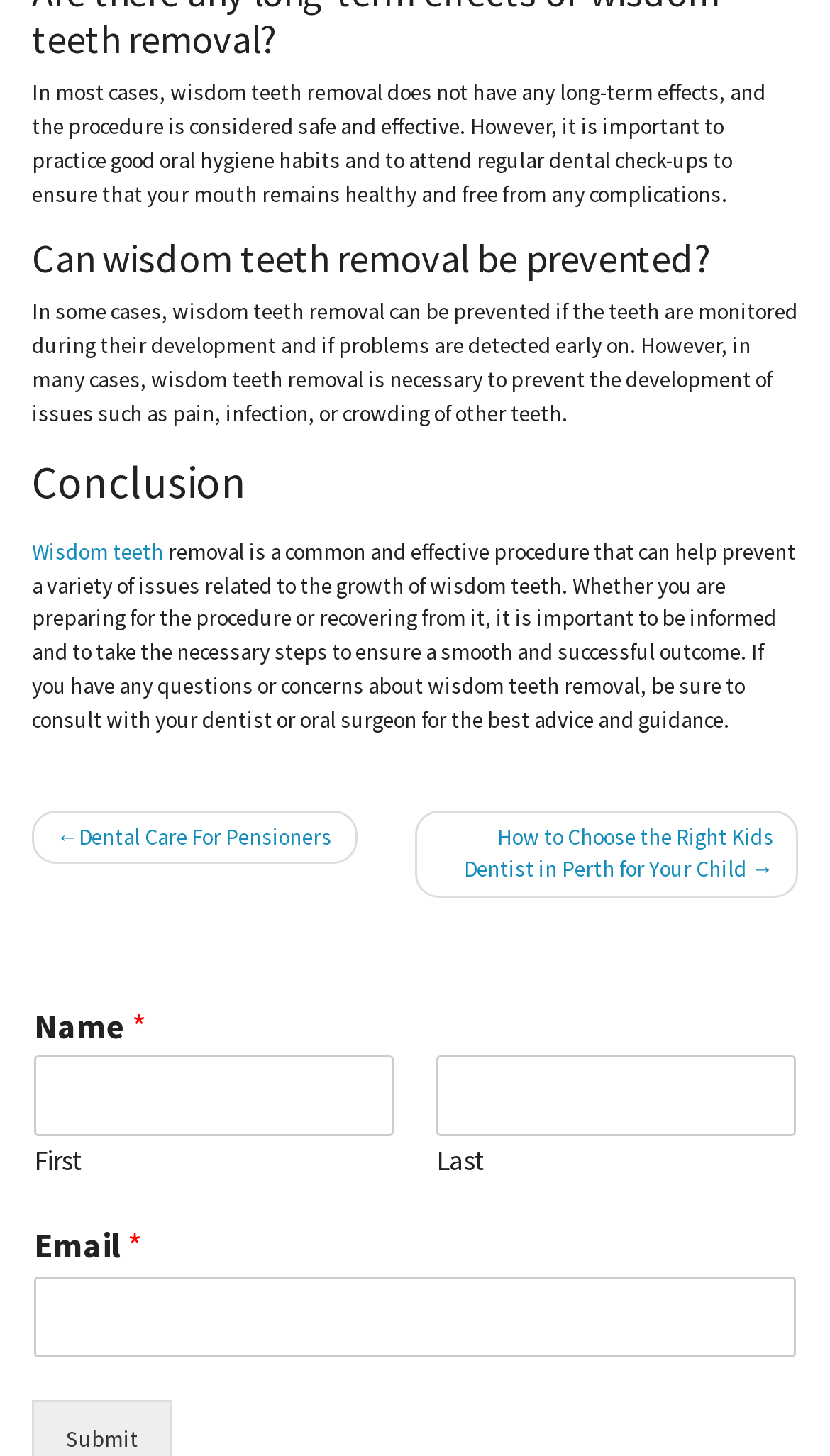Bounding box coordinates are to be given in the format (top-left x, top-left y, bottom-right x, bottom-right y). All values must be floating point numbers between 0 and 1. Provide the bounding box coordinate for the UI element described as: Wisdom teeth

[0.038, 0.369, 0.197, 0.388]